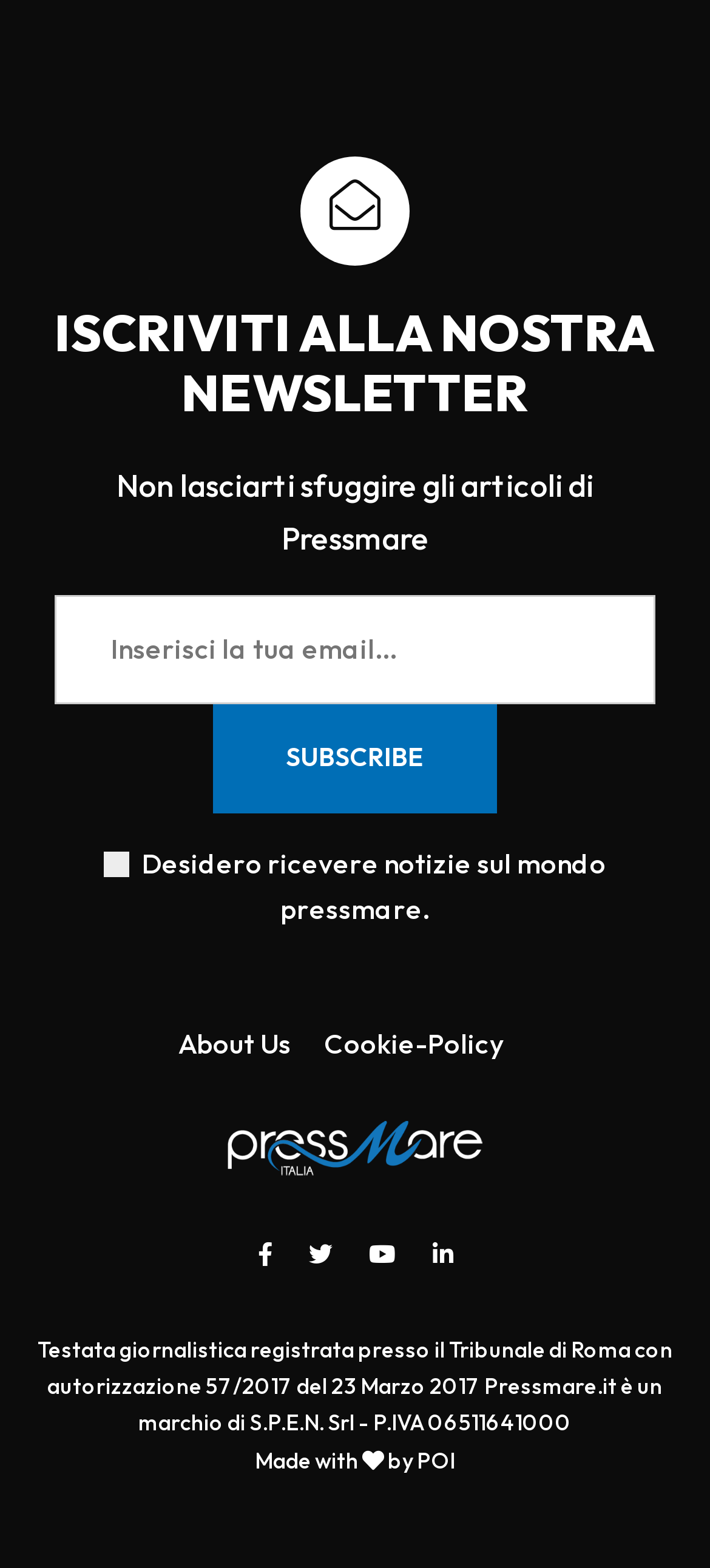Refer to the image and provide a thorough answer to this question:
How many social media links are present?

There are four social media links present, which are Facebook, Twitter, Instagram, and LinkedIn, each represented by their respective icons.